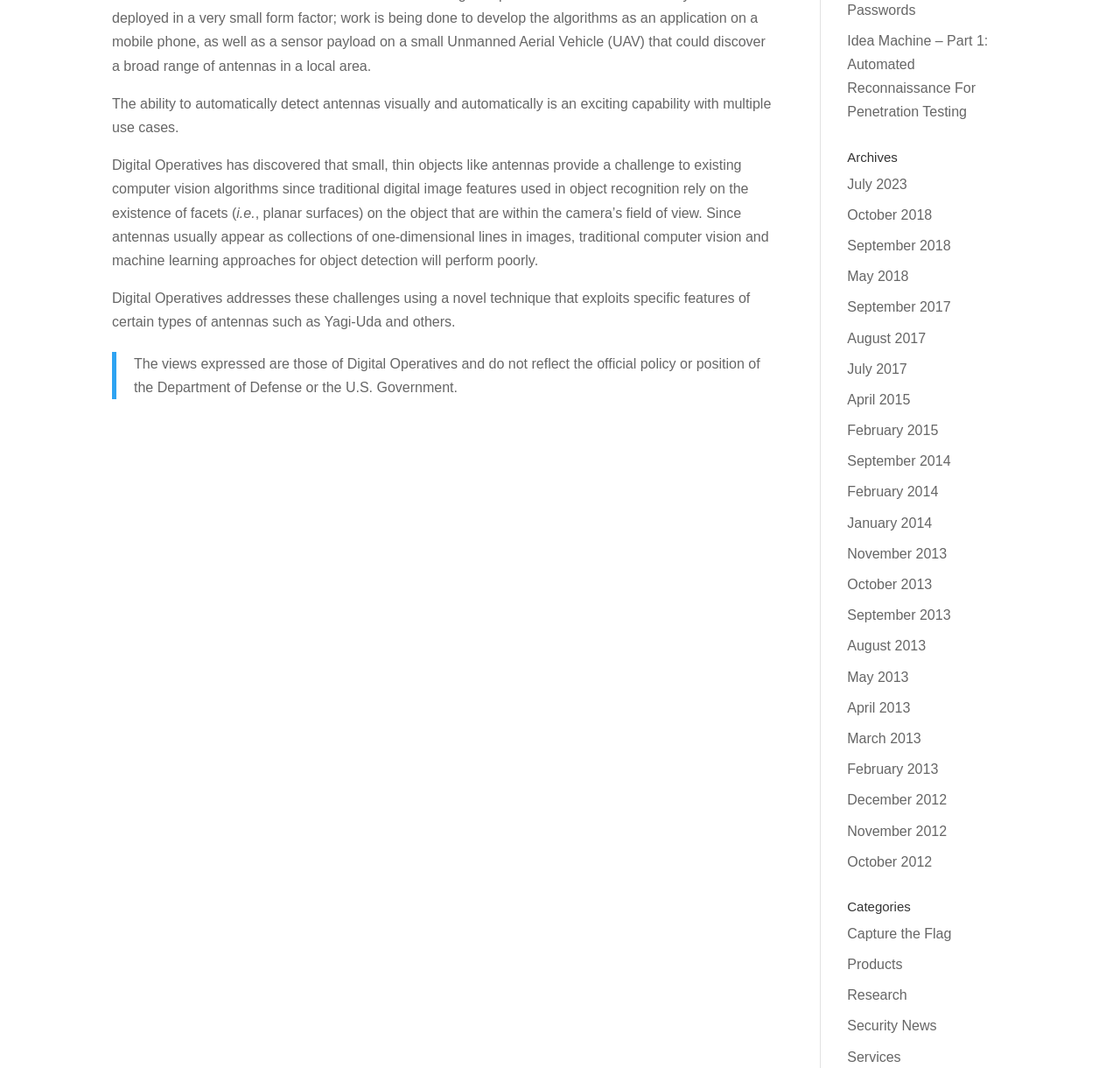Given the webpage screenshot, identify the bounding box of the UI element that matches this description: "September 2014".

[0.756, 0.425, 0.849, 0.439]